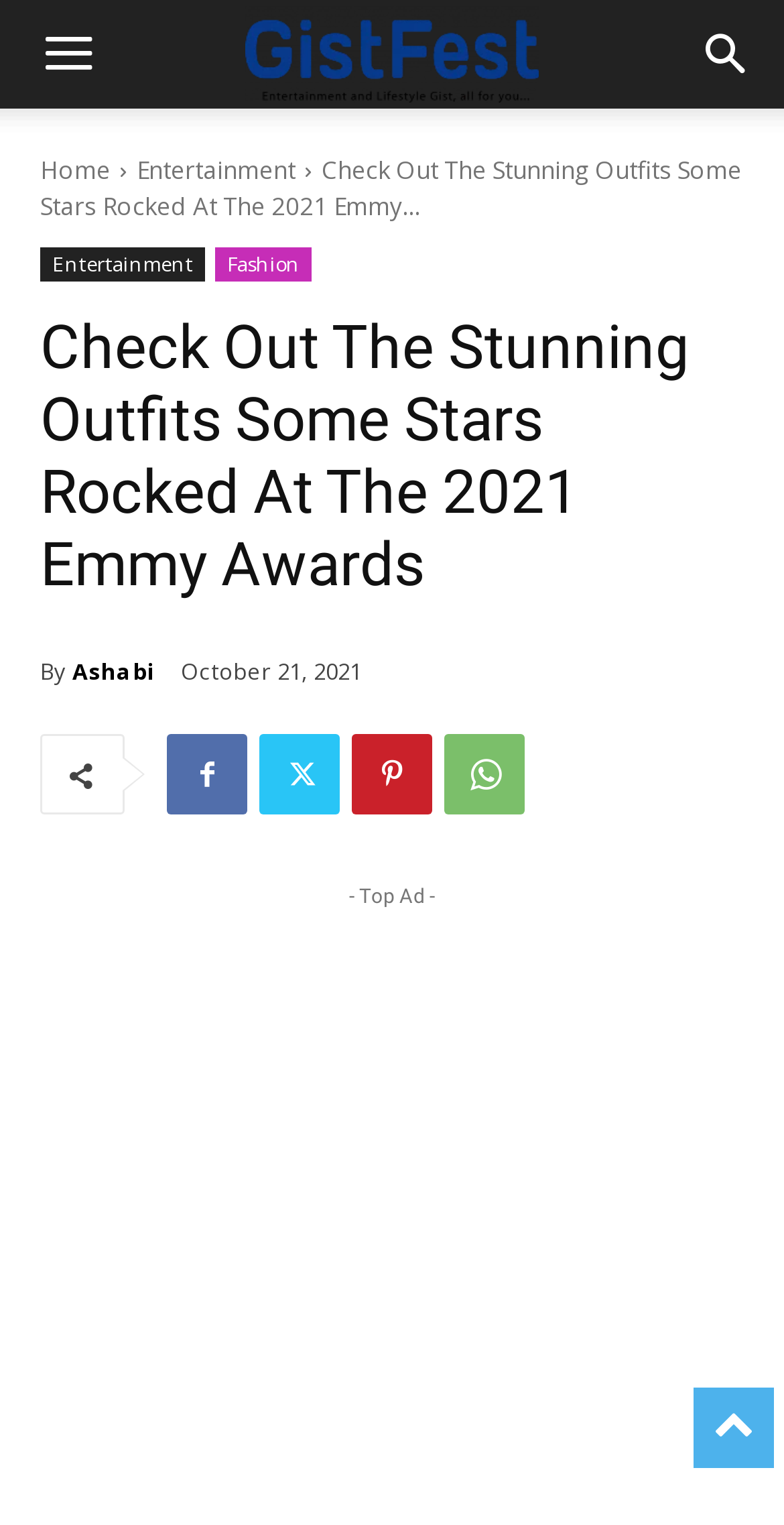Who wrote the article?
Analyze the image and provide a thorough answer to the question.

The author of the article is mentioned as 'Ashabi' in the text 'By Ashabi' which is located below the heading.